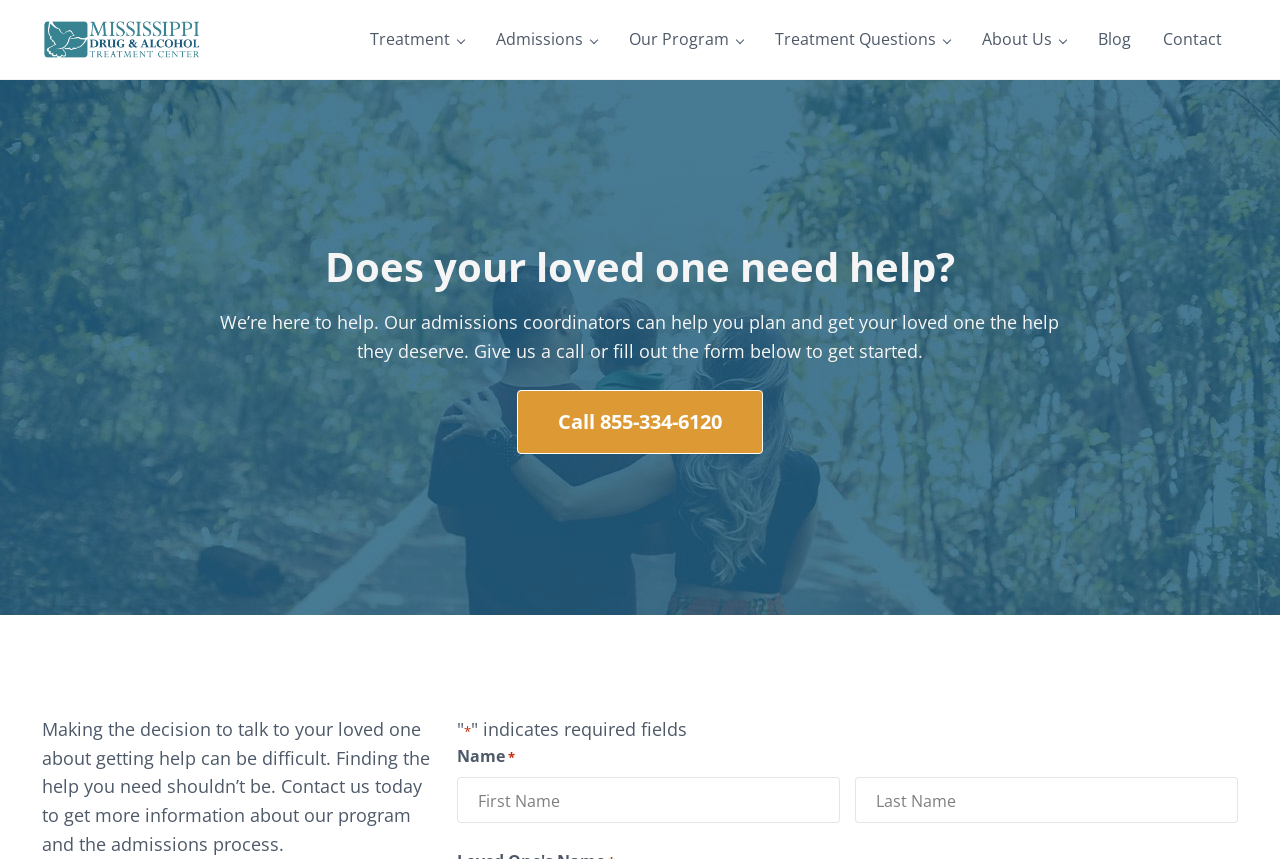What is the purpose of the admissions coordinators?
Answer the question with a single word or phrase by looking at the picture.

To help plan and get help for loved ones